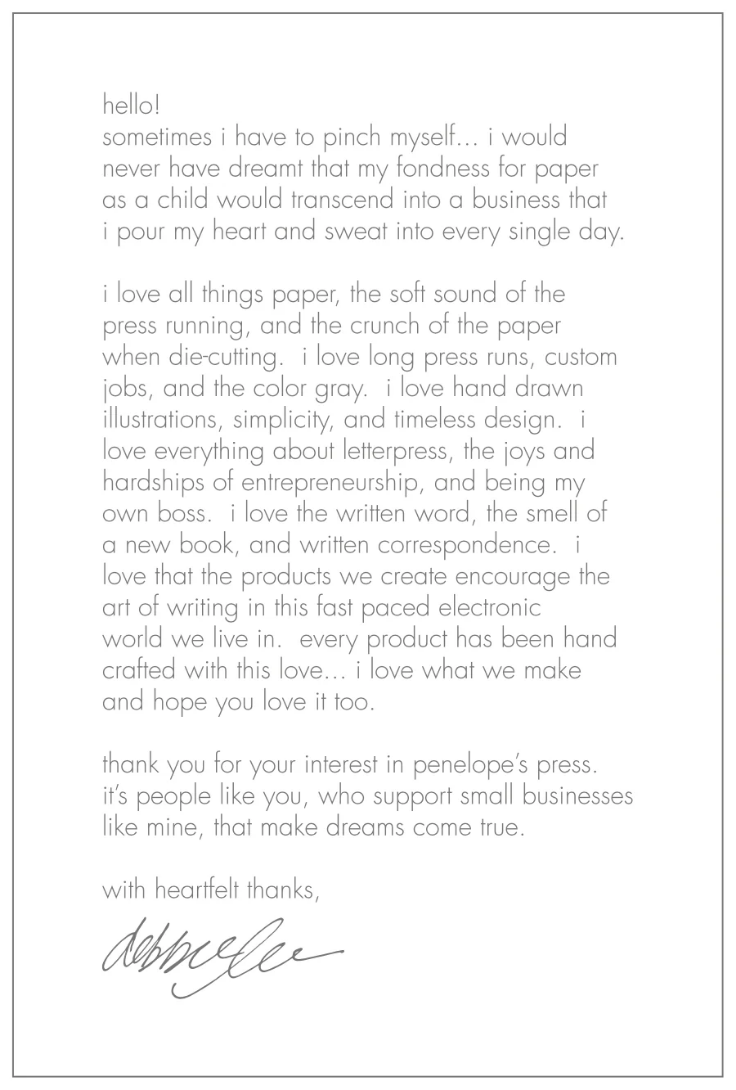Provide a brief response to the question using a single word or phrase: 
What is the writer's profession?

Small business owner